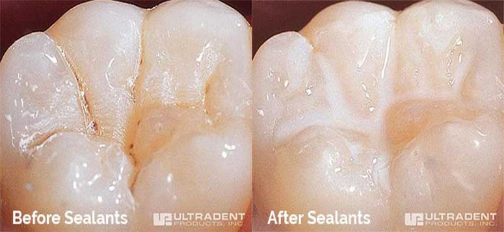What is the purpose of applying sealants?
Give a detailed and exhaustive answer to the question.

The image highlights the importance of applying sealants as part of preventive dental care. The sealants create a barrier against harmful bacteria, preventing tooth decay, particularly in children's teeth. This is evident from the smooth and protected surface of the tooth after the application of sealants, labeled as 'After Sealants'.